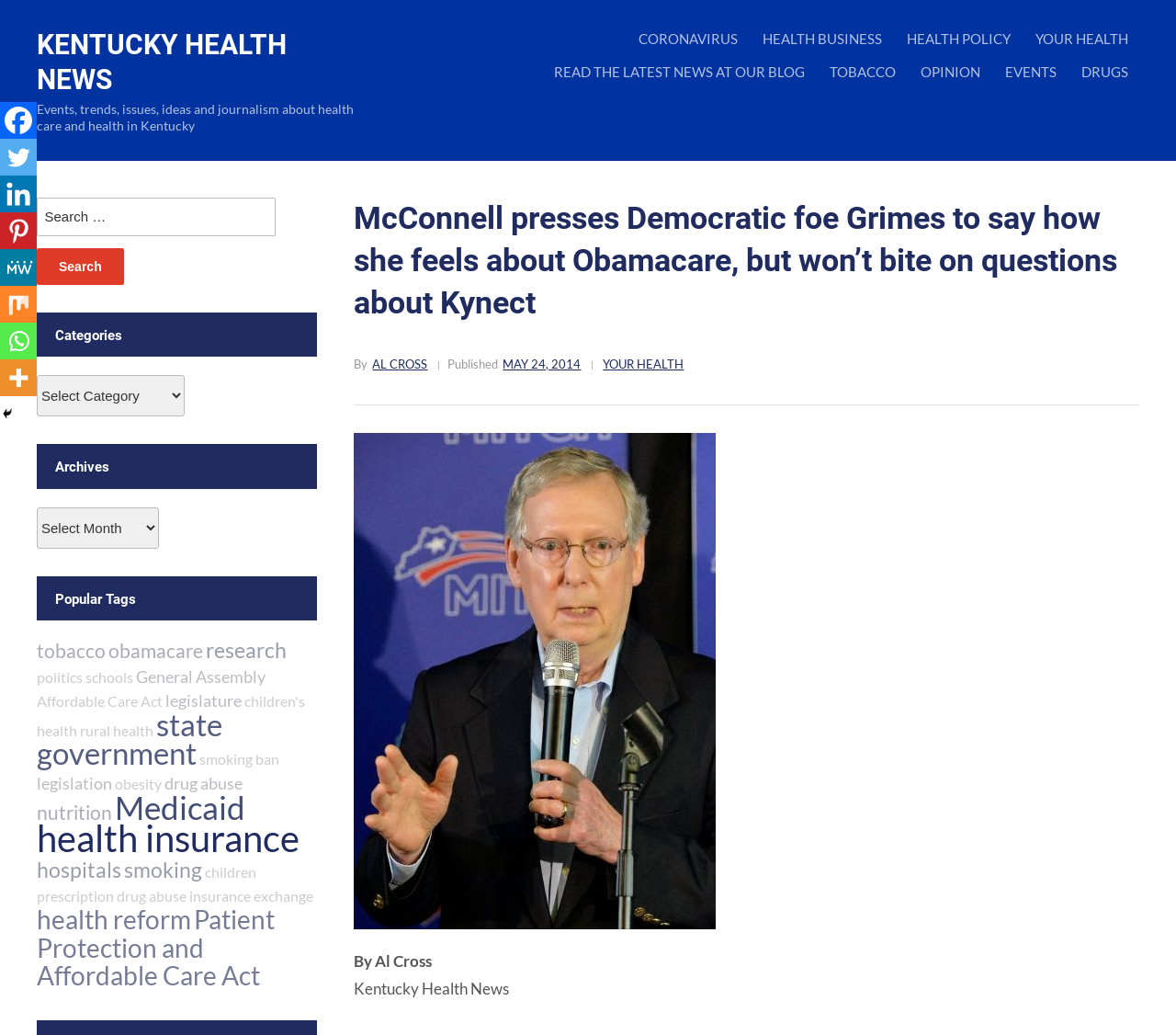What is the name of the news organization?
Refer to the screenshot and answer in one word or phrase.

Kentucky Health News